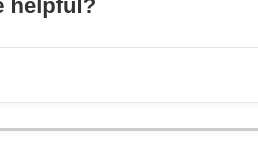Offer a detailed narrative of what is shown in the image.

The image features two buttons labeled "Yes" and "No," positioned below the question, "Was this article helpful?" This interactive element invites readers to provide feedback on the usefulness of the content. The button for "Yes" is slightly to the left, while the "No" button is aligned to the right, both designed to facilitate quick responses from the audience. This functional layout aims to enhance user engagement by encouraging readers to share their opinions about the article's effectiveness in addressing their inquiries.